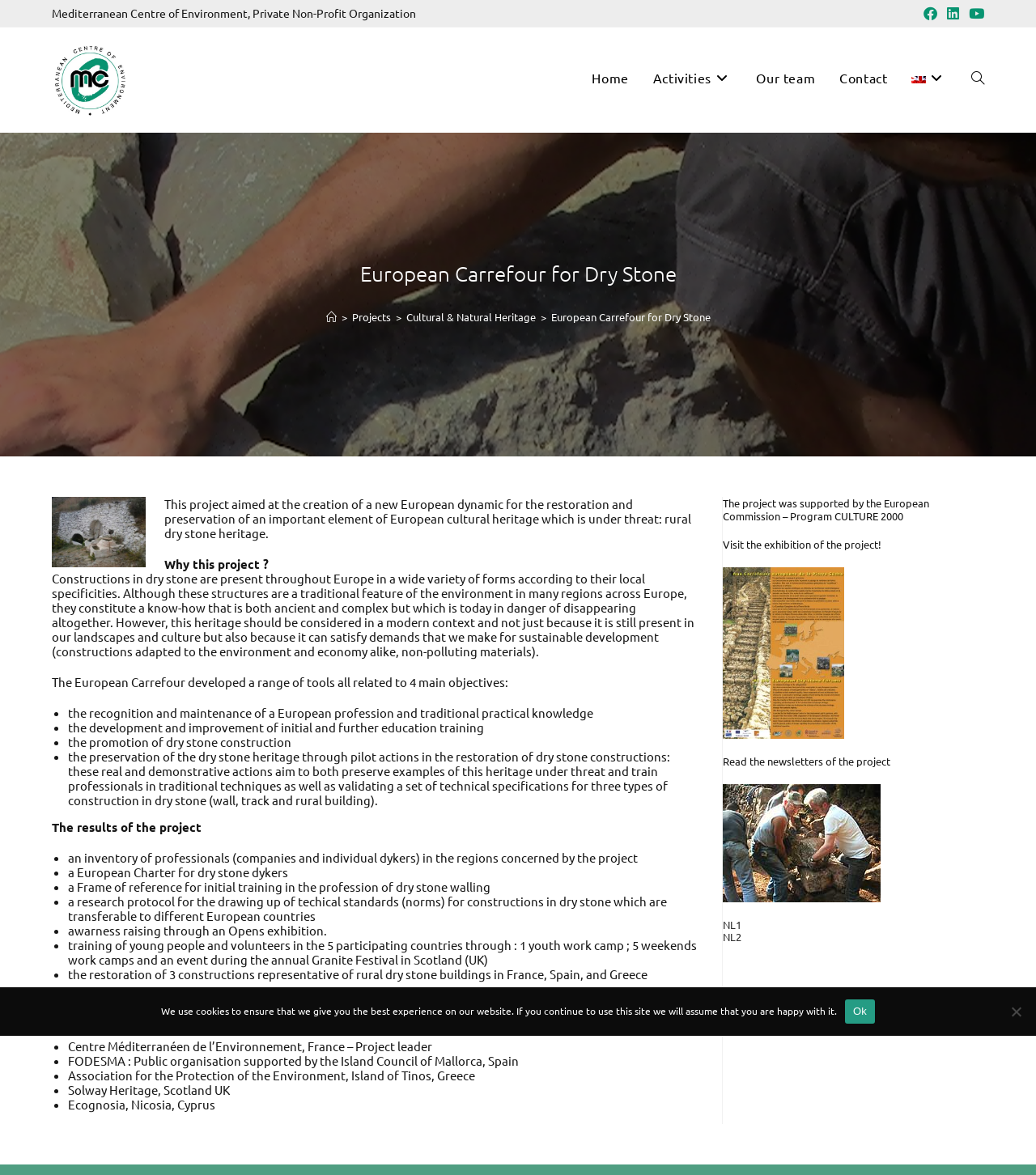Point out the bounding box coordinates of the section to click in order to follow this instruction: "Go to the Home page".

[0.56, 0.032, 0.619, 0.1]